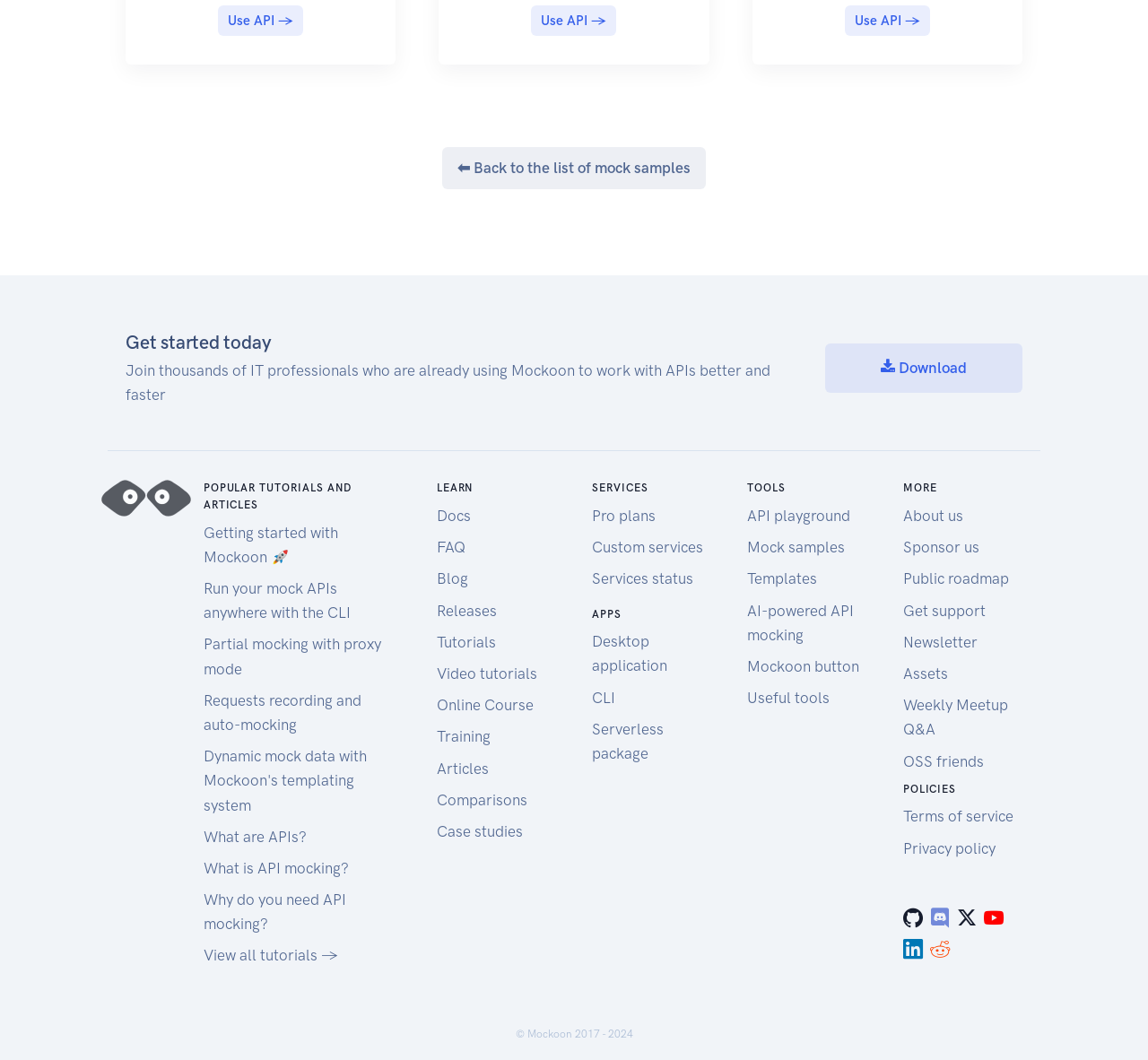Predict the bounding box coordinates for the UI element described as: "A Full Service Law Firm". The coordinates should be four float numbers between 0 and 1, presented as [left, top, right, bottom].

None